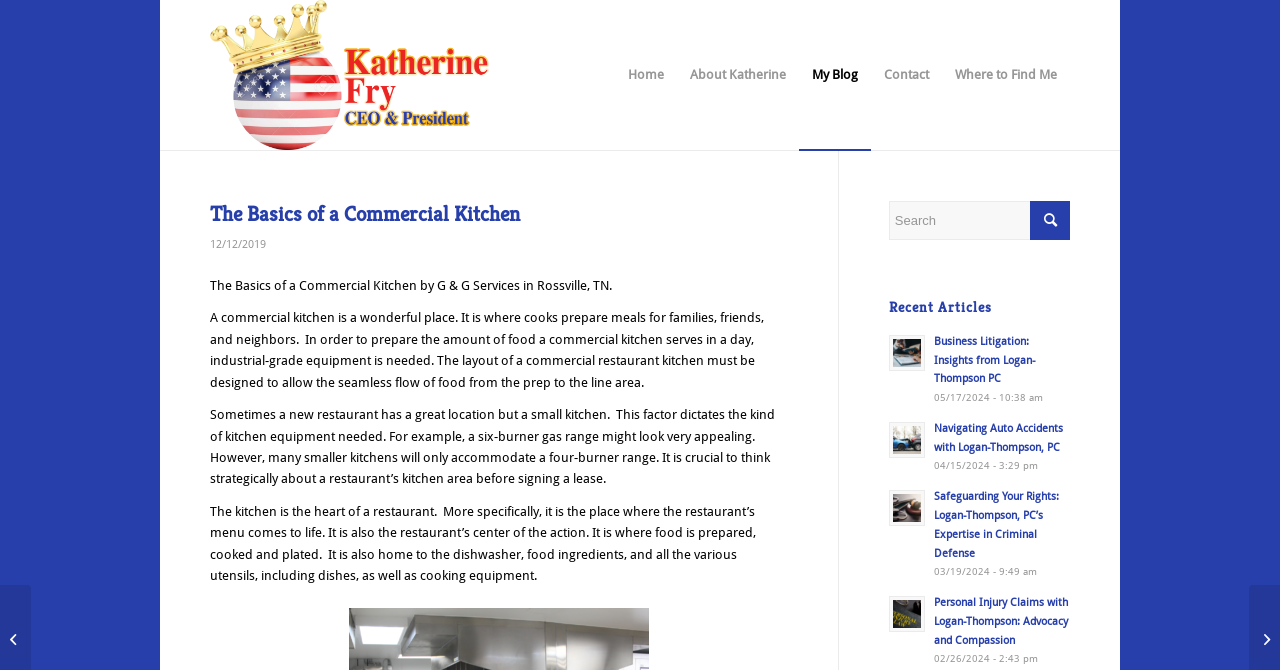Answer the question briefly using a single word or phrase: 
What type of equipment is needed in a commercial kitchen?

Industrial-grade equipment